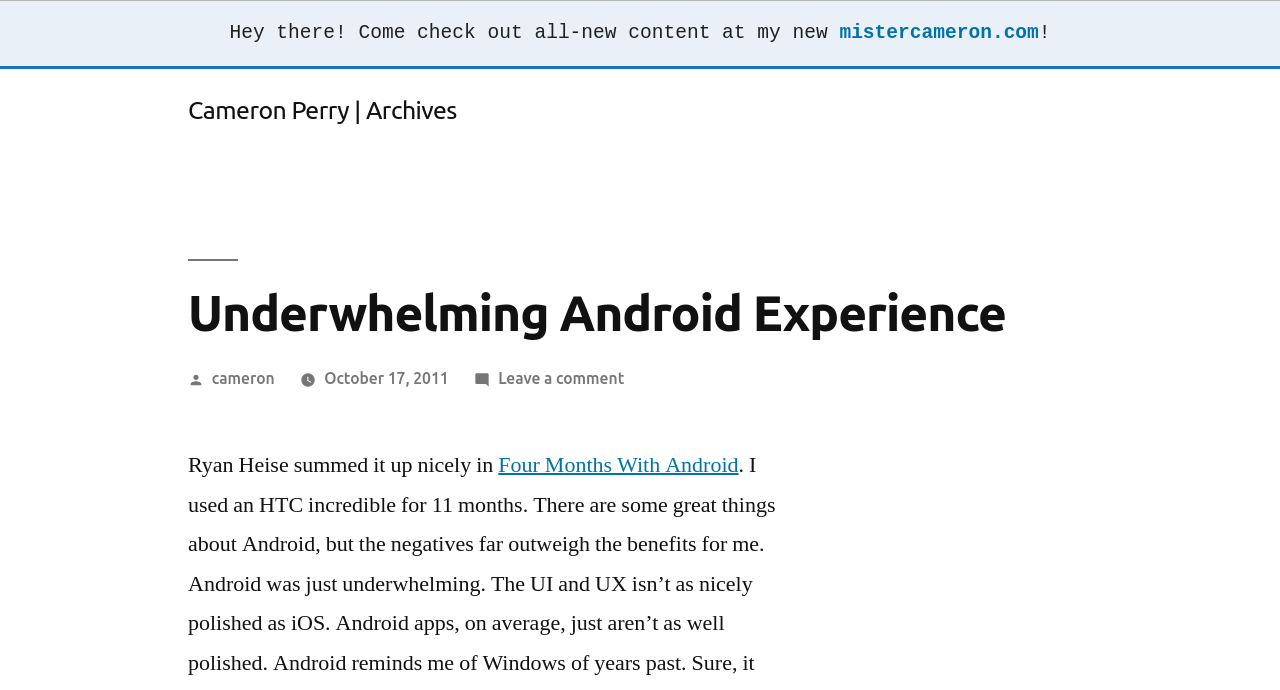What is the topic of the post?
Please answer the question with as much detail and depth as you can.

The topic of the post can be determined by looking at the heading 'Underwhelming Android Experience', which indicates that the post is about the author's experience with Android.